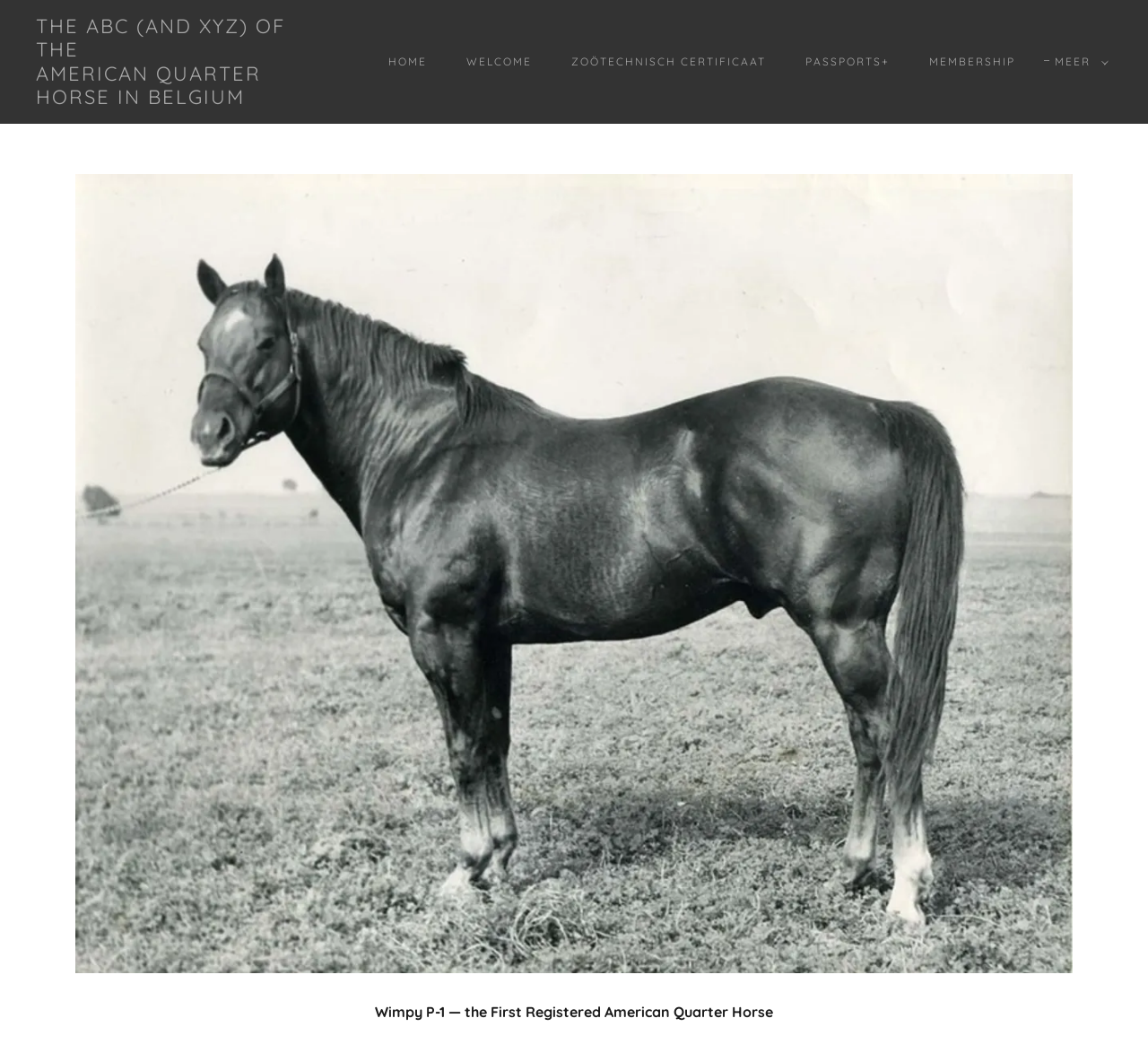Based on what you see in the screenshot, provide a thorough answer to this question: What is the main topic of the webpage?

The webpage's content, including the links and headings, revolves around the American Quarter Horse, suggesting that it is the main topic of the webpage.